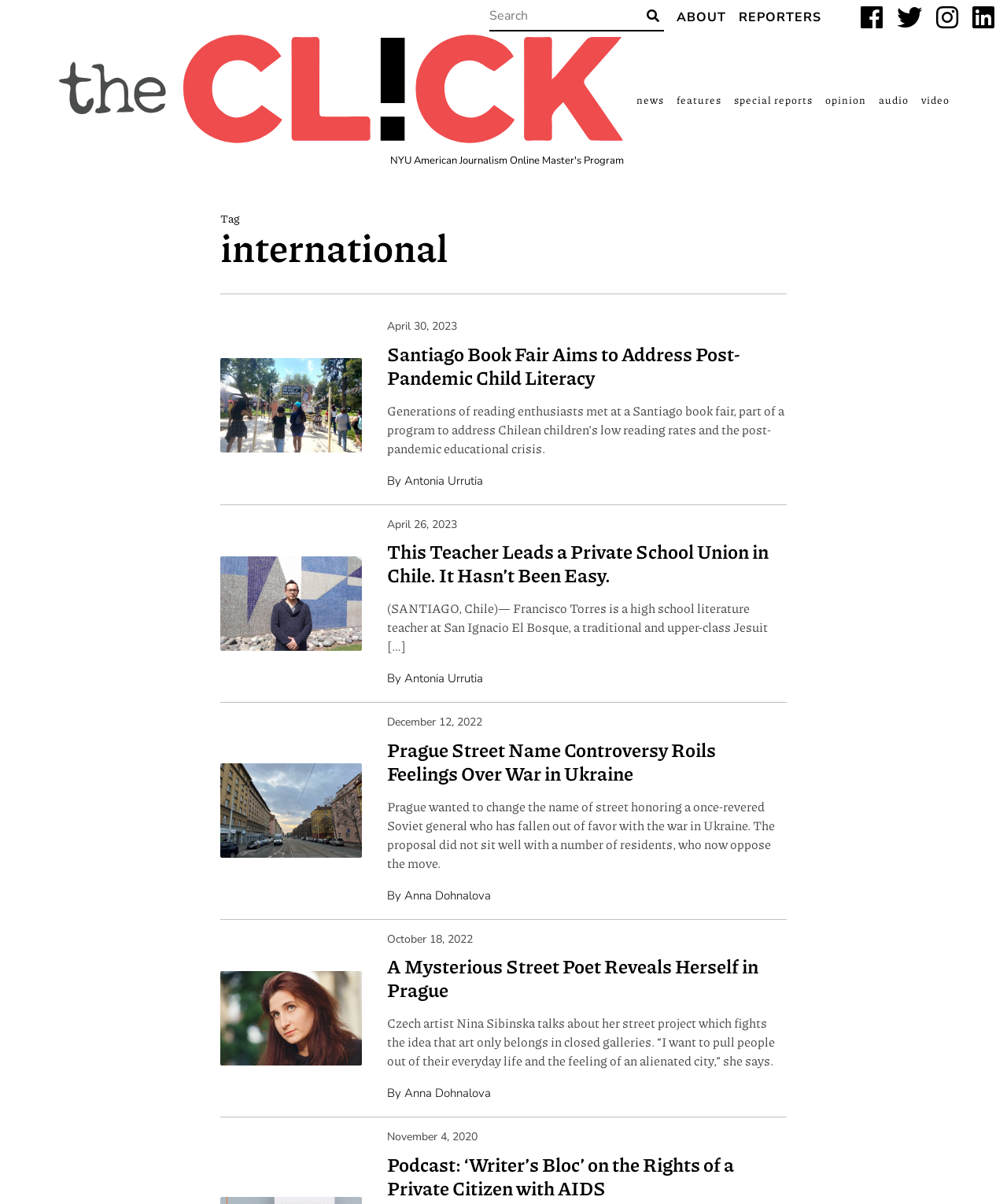Find the bounding box coordinates for the element that must be clicked to complete the instruction: "Go to ABOUT page". The coordinates should be four float numbers between 0 and 1, indicated as [left, top, right, bottom].

[0.672, 0.008, 0.721, 0.021]